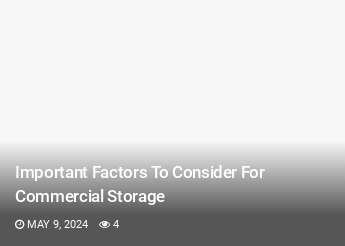Provide a brief response in the form of a single word or phrase:
How many views does the article have?

4